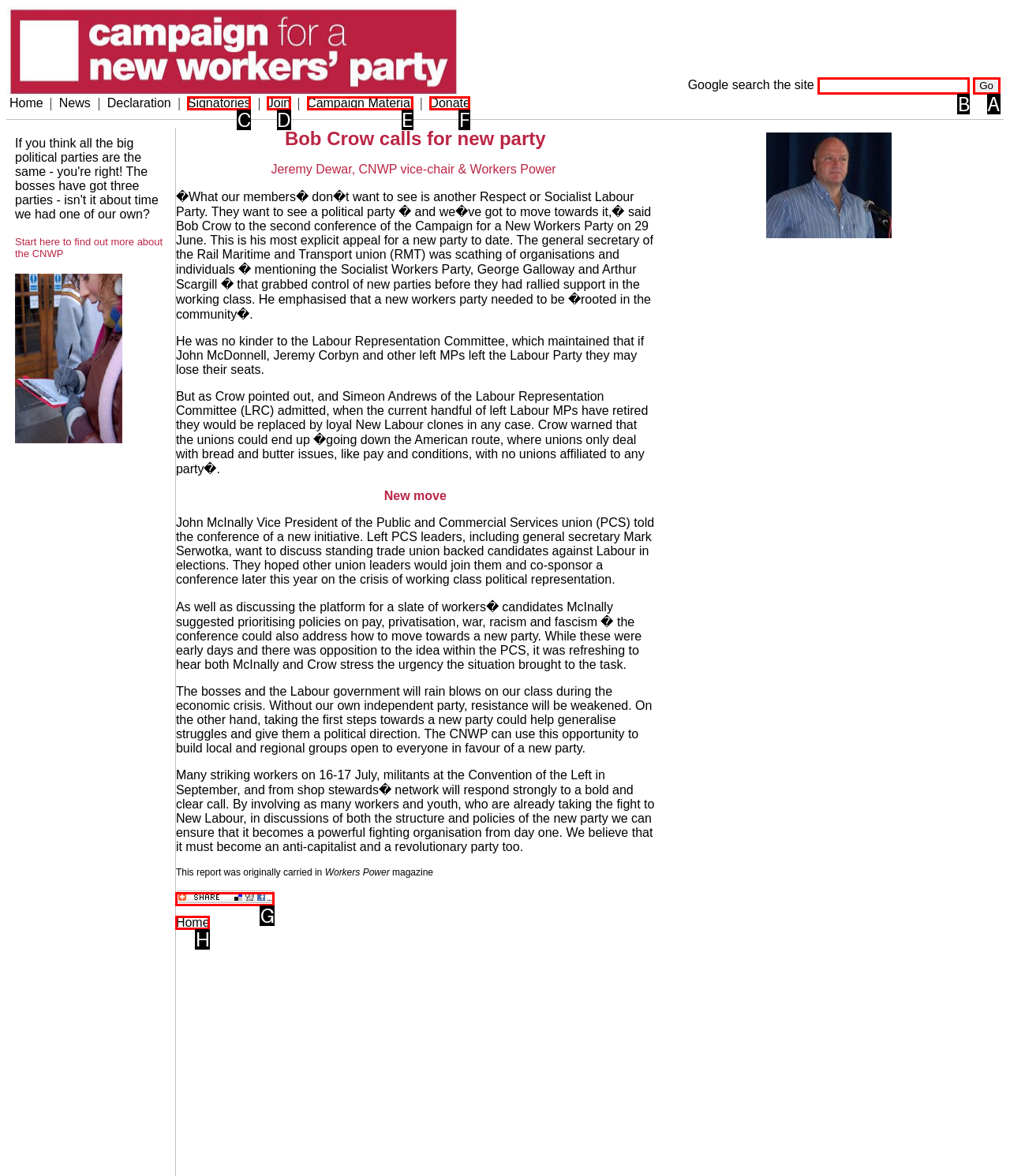Identify the correct letter of the UI element to click for this task: Search the site
Respond with the letter from the listed options.

B